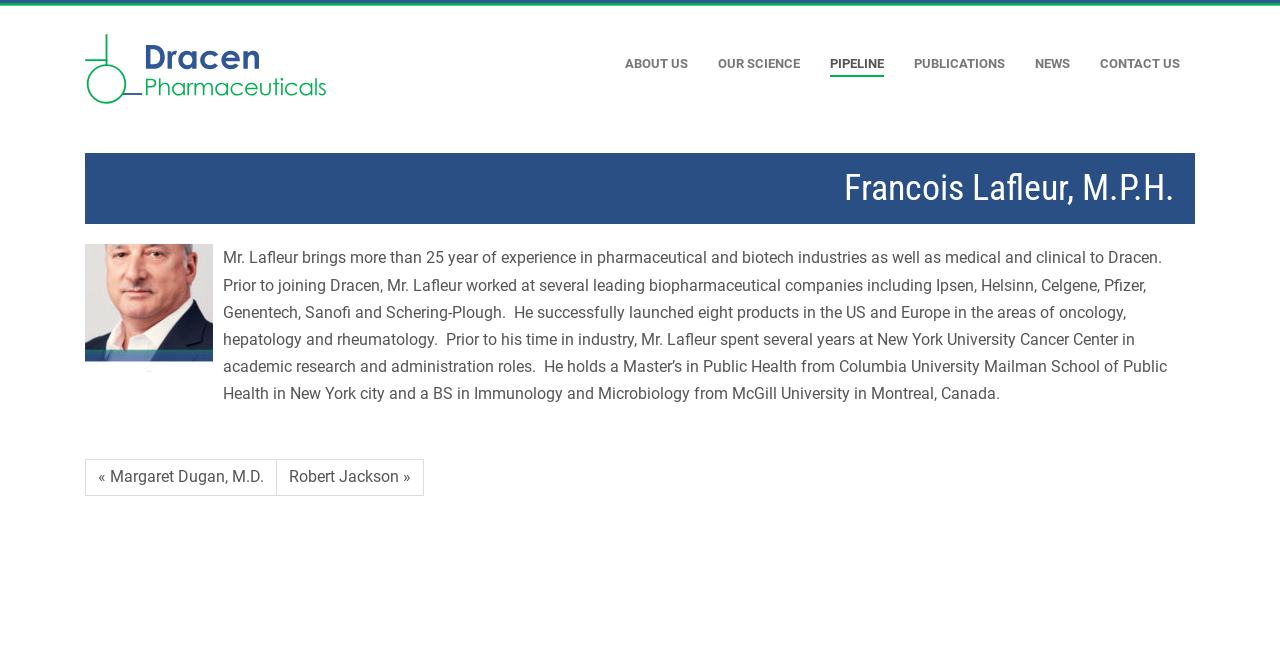Find the bounding box coordinates for the area that must be clicked to perform this action: "visit Dracen Pharmaceutical website".

[0.066, 0.031, 0.255, 0.182]